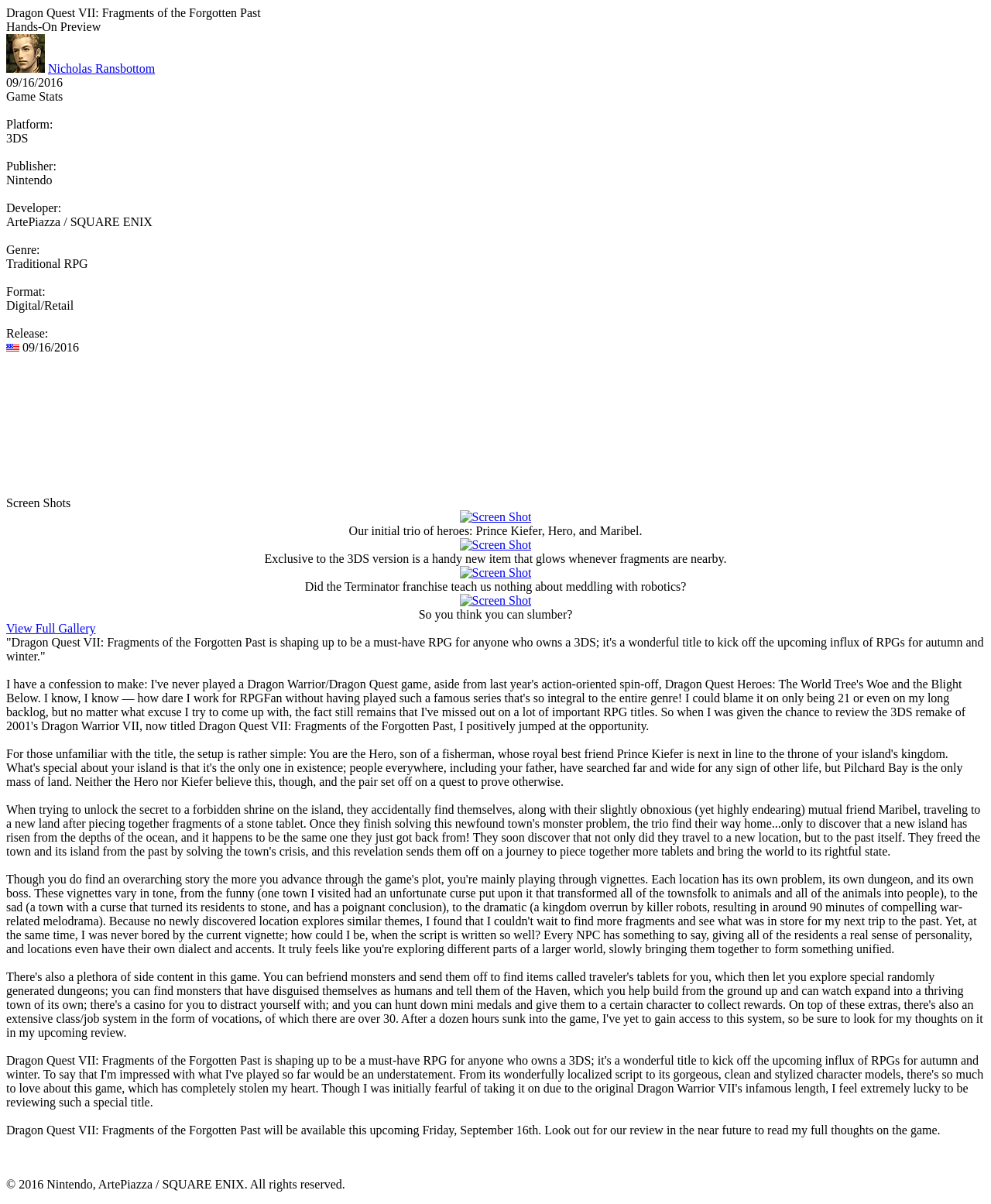What is the release date of Dragon Quest VII?
Please give a well-detailed answer to the question.

The release date of Dragon Quest VII can be found by looking at the StaticText element with the text 'Release:' and the adjacent image and text '09/16/2016', which indicates the release date of the game.